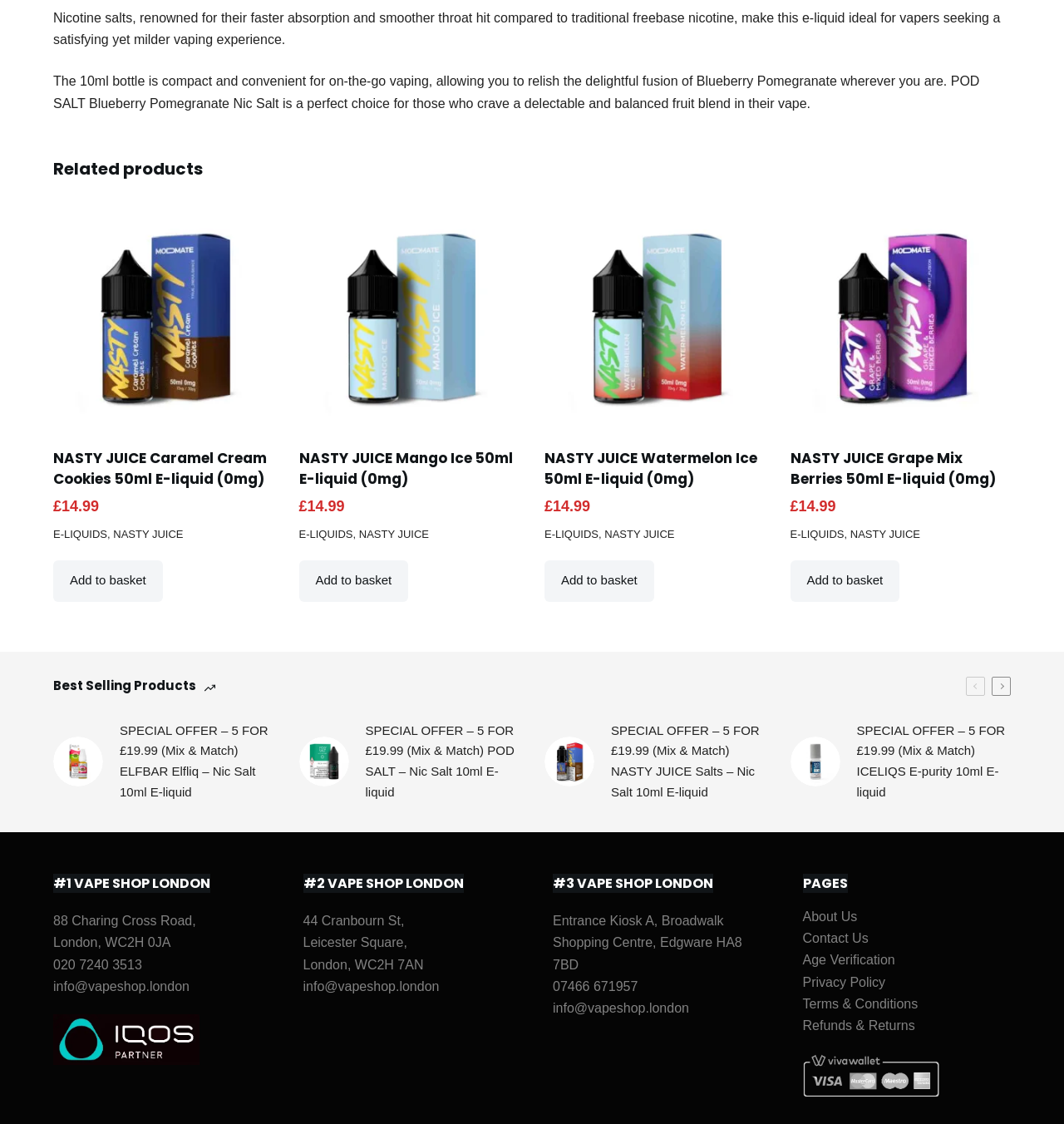Specify the bounding box coordinates (top-left x, top-left y, bottom-right x, bottom-right y) of the UI element in the screenshot that matches this description: Add to basket

[0.512, 0.498, 0.615, 0.535]